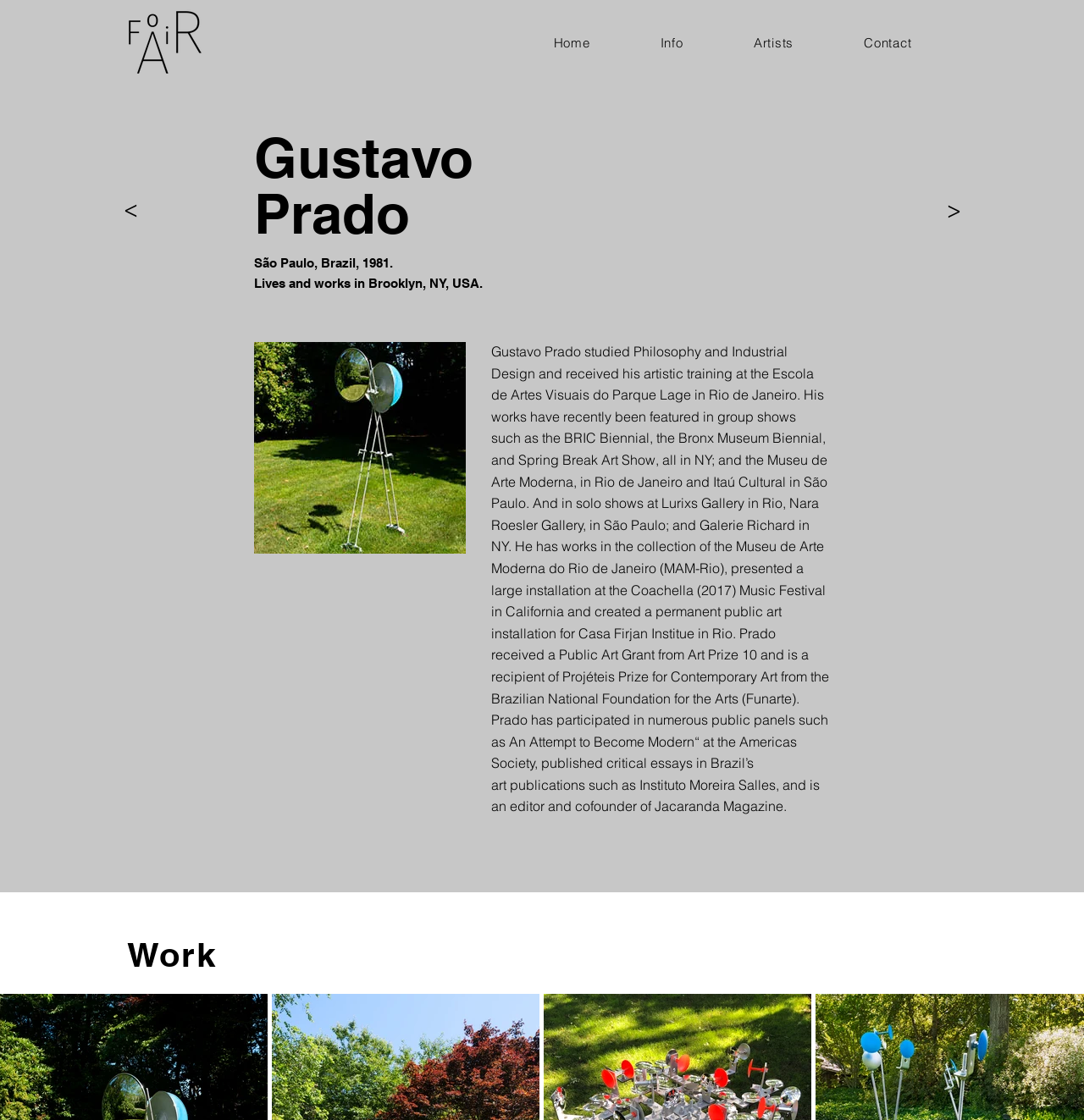What is the name of the magazine that the artist is an editor and cofounder of?
Using the image provided, answer with just one word or phrase.

Jacaranda Magazine